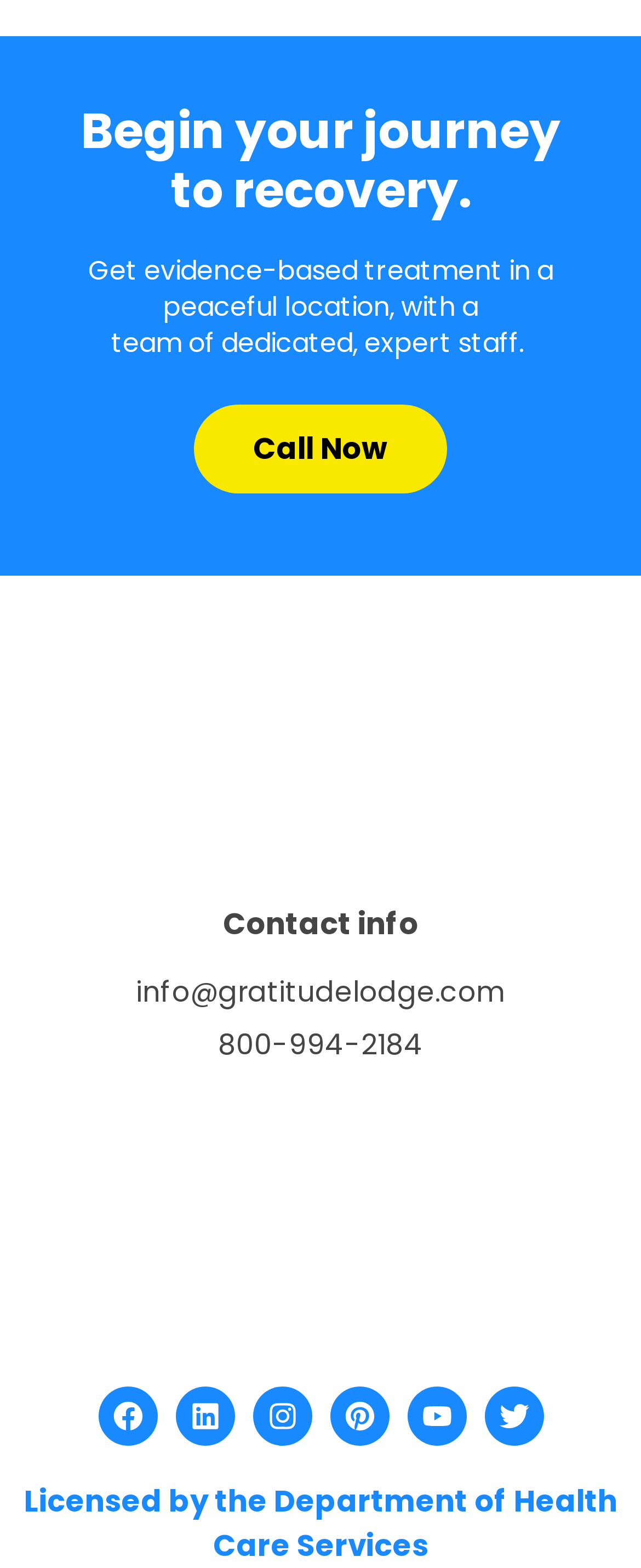What is the main purpose of this website?
Based on the image, answer the question with a single word or brief phrase.

Recovery treatment